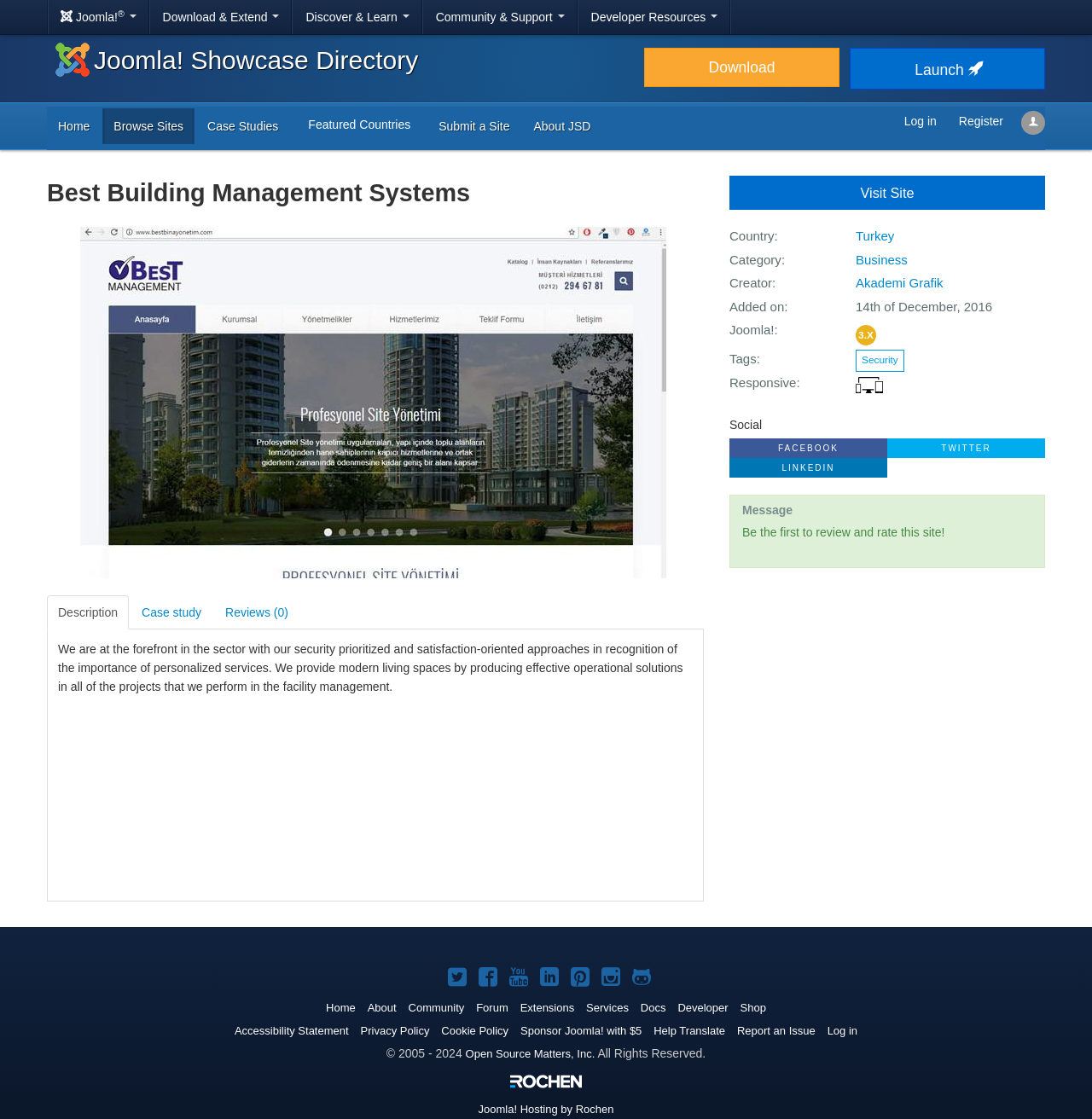Pinpoint the bounding box coordinates of the area that must be clicked to complete this instruction: "Click on the 'Log in' button".

[0.819, 0.097, 0.867, 0.12]